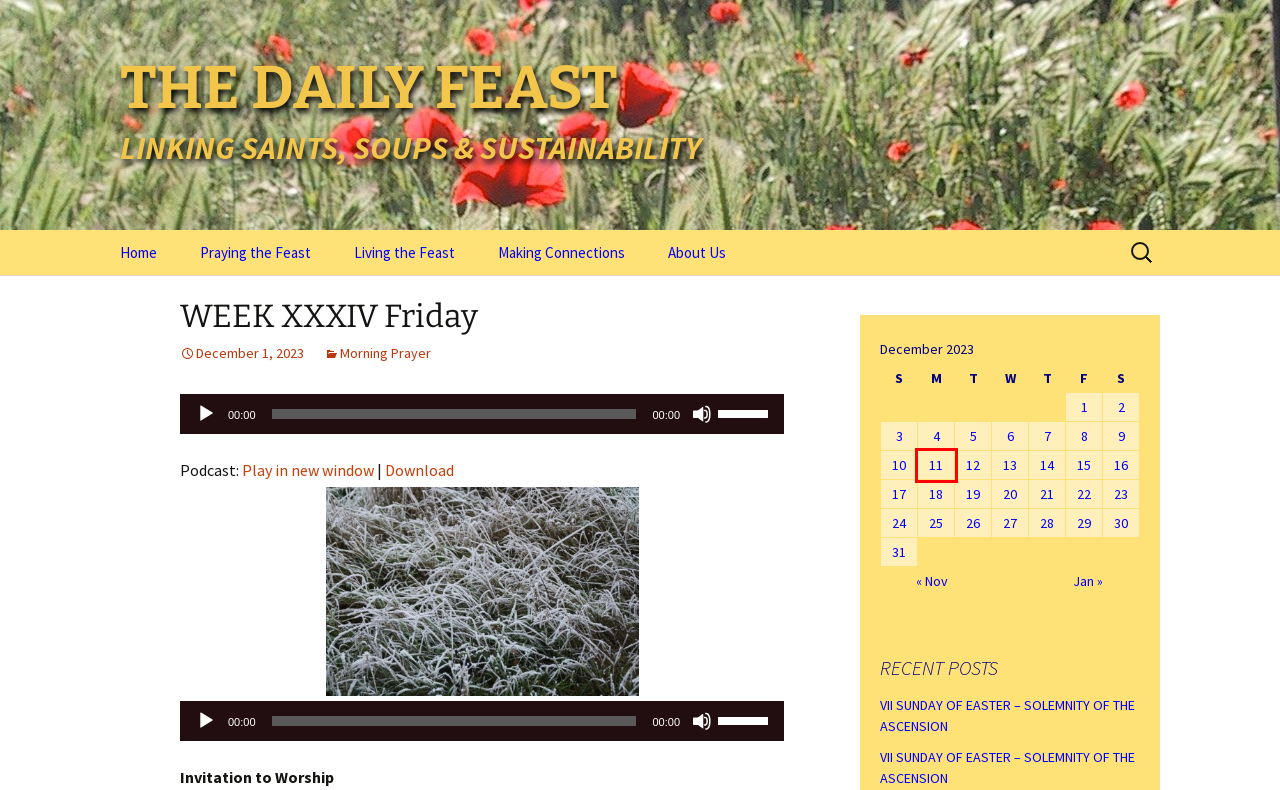Observe the webpage screenshot and focus on the red bounding box surrounding a UI element. Choose the most appropriate webpage description that corresponds to the new webpage after clicking the element in the bounding box. Here are the candidates:
A. 28 | December | 2023 | THE DAILY FEAST
B. 10 | December | 2023 | THE DAILY FEAST
C. 22 | December | 2023 | THE DAILY FEAST
D. November | 2023 | THE DAILY FEAST
E. 19 | December | 2023 | THE DAILY FEAST
F. 11 | December | 2023 | THE DAILY FEAST
G. 16 | December | 2023 | THE DAILY FEAST
H. About the Daily Feast | THE DAILY FEAST

F